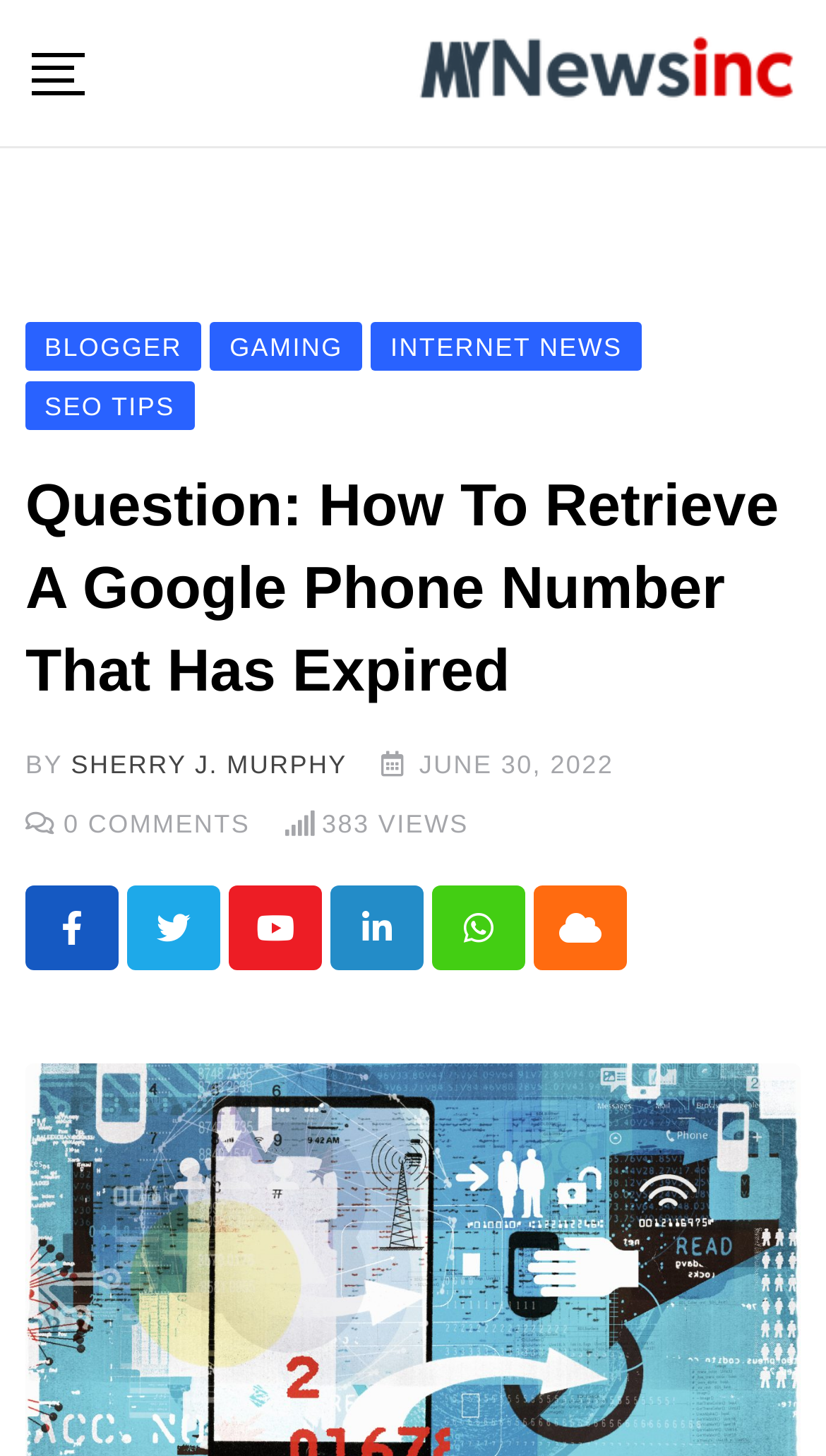Show the bounding box coordinates of the region that should be clicked to follow the instruction: "Click on the SEO TIPS link."

[0.031, 0.266, 0.235, 0.291]